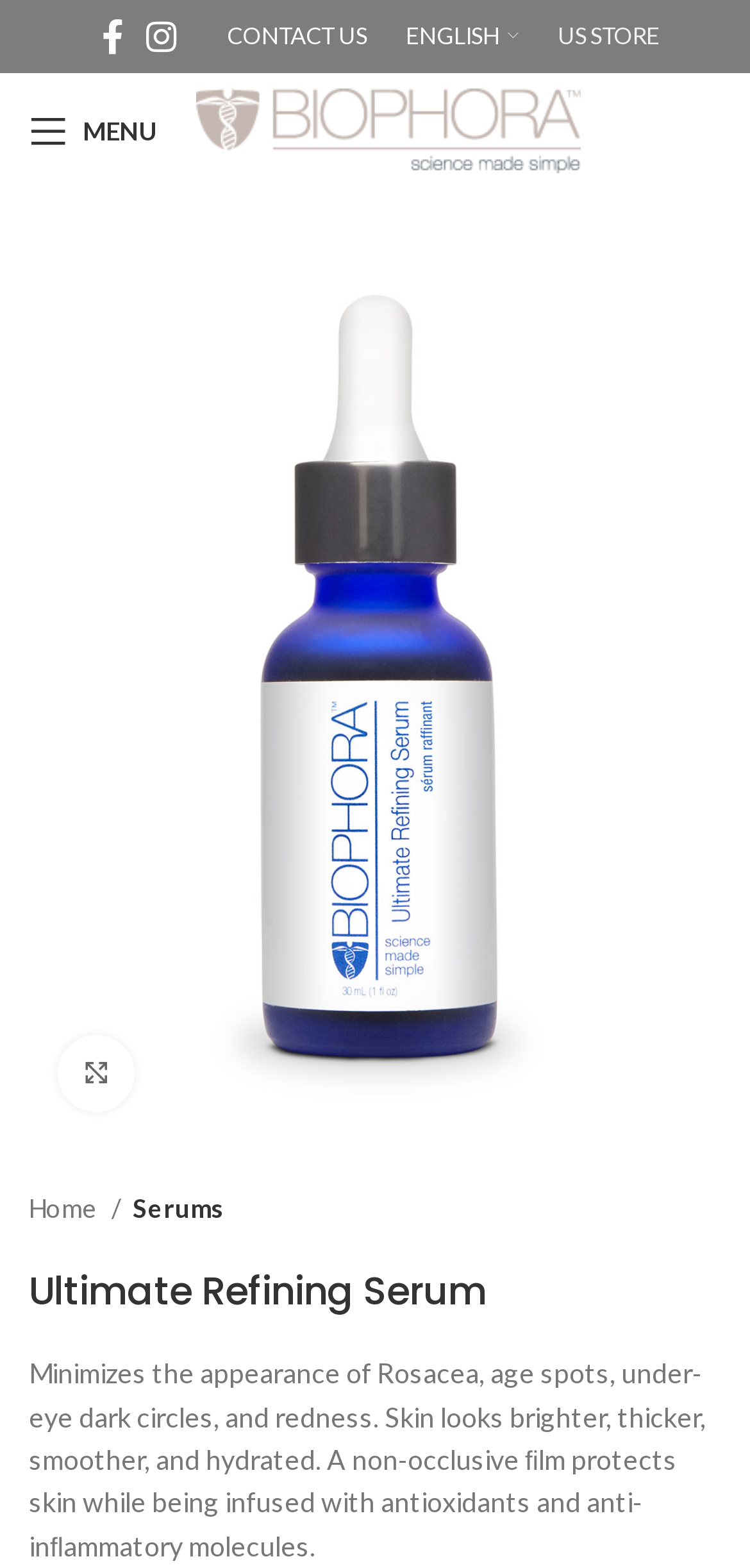What is the current section of the website?
Based on the visual details in the image, please answer the question thoroughly.

Based on the breadcrumb navigation, the current section of the website is 'Serums', which is a subcategory of the 'Home' section.